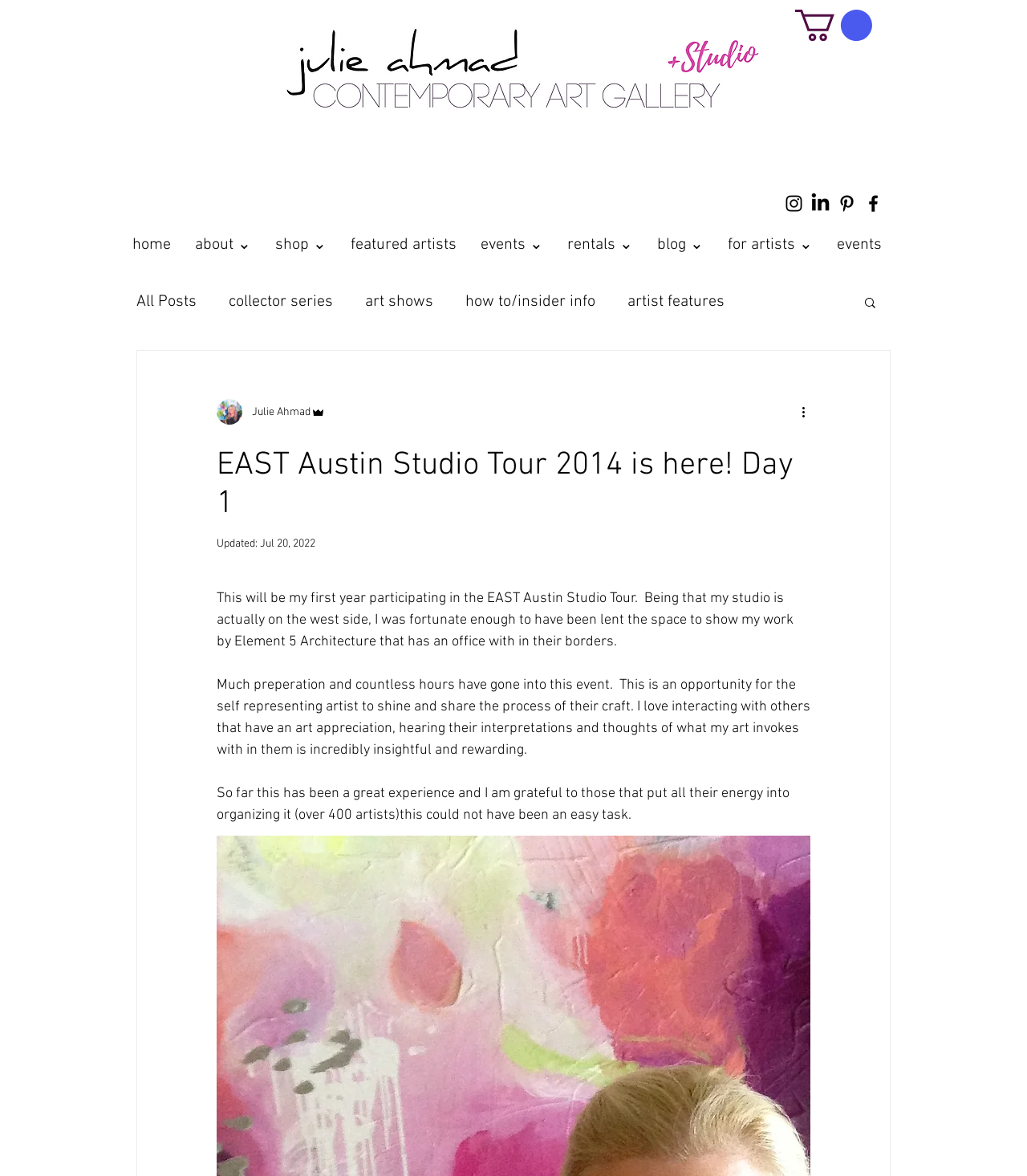Identify the bounding box coordinates of the clickable section necessary to follow the following instruction: "Search for something". The coordinates should be presented as four float numbers from 0 to 1, i.e., [left, top, right, bottom].

[0.84, 0.251, 0.855, 0.266]